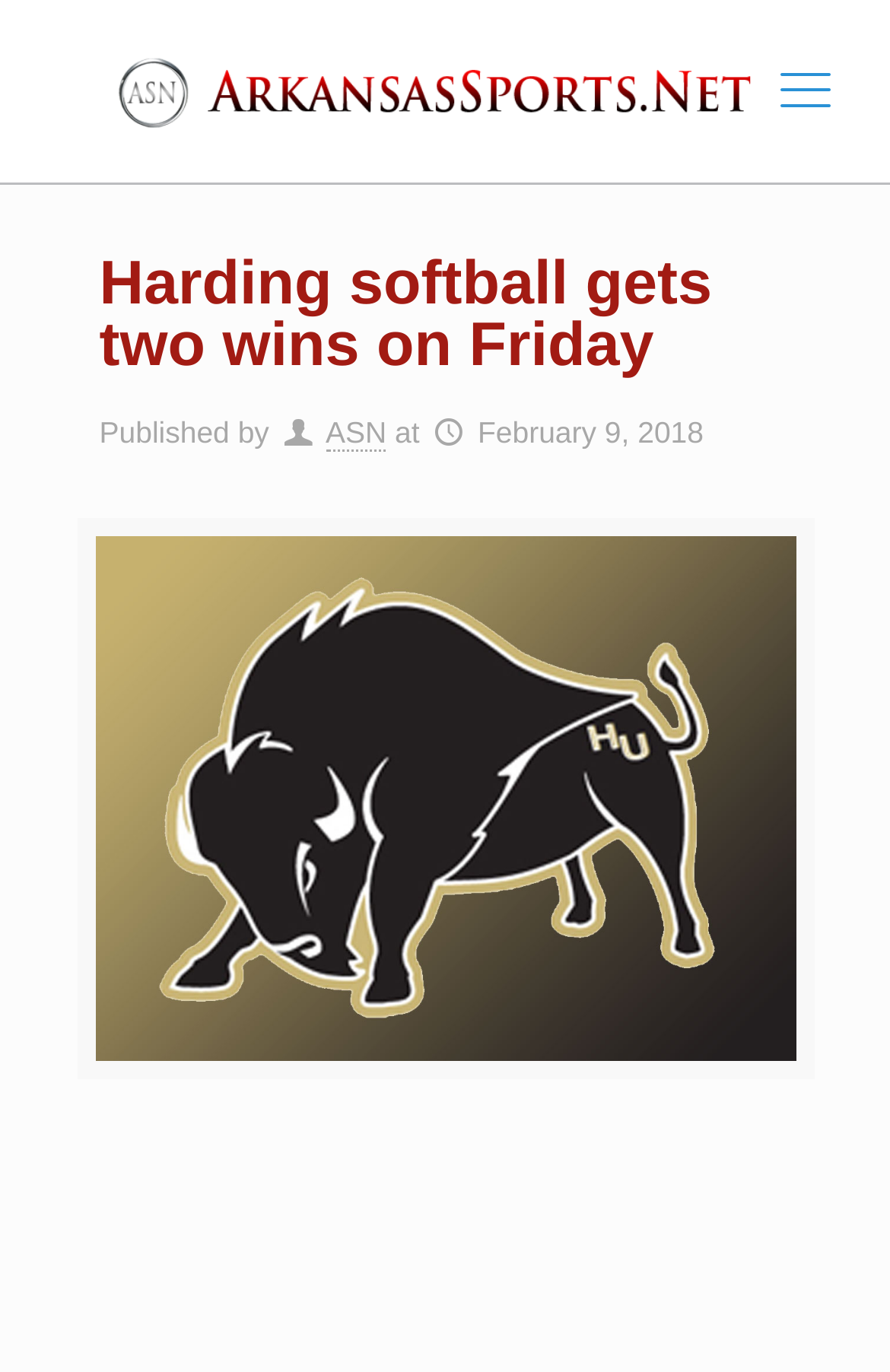Look at the image and give a detailed response to the following question: What is the logo of the website?

The image element with the description 'ASNLogowScript' is likely the logo of the website, as it is located at the top of the webpage and has a distinctive name.